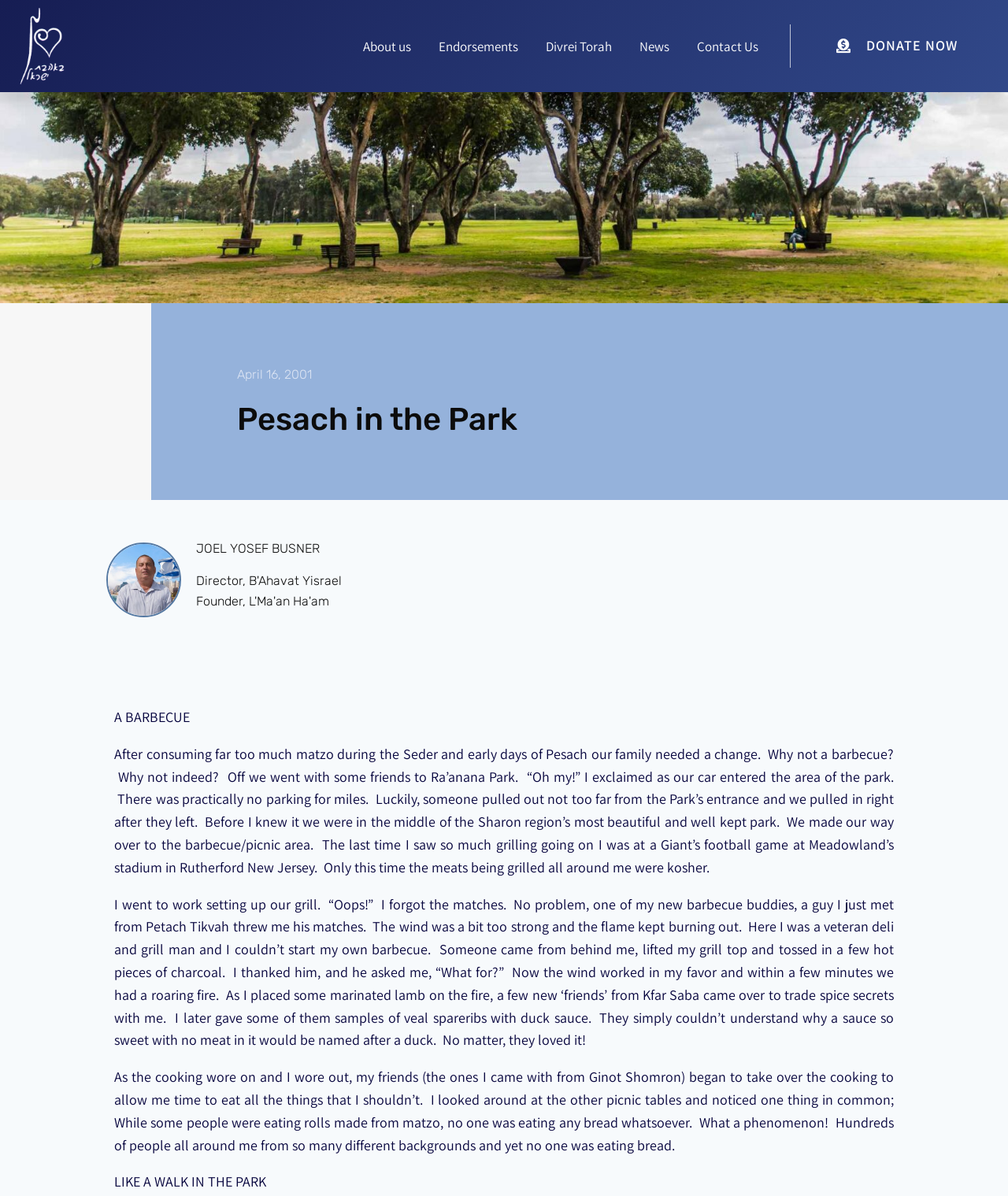Given the element description: "Divrei Torah", predict the bounding box coordinates of this UI element. The coordinates must be four float numbers between 0 and 1, given as [left, top, right, bottom].

[0.541, 0.029, 0.607, 0.048]